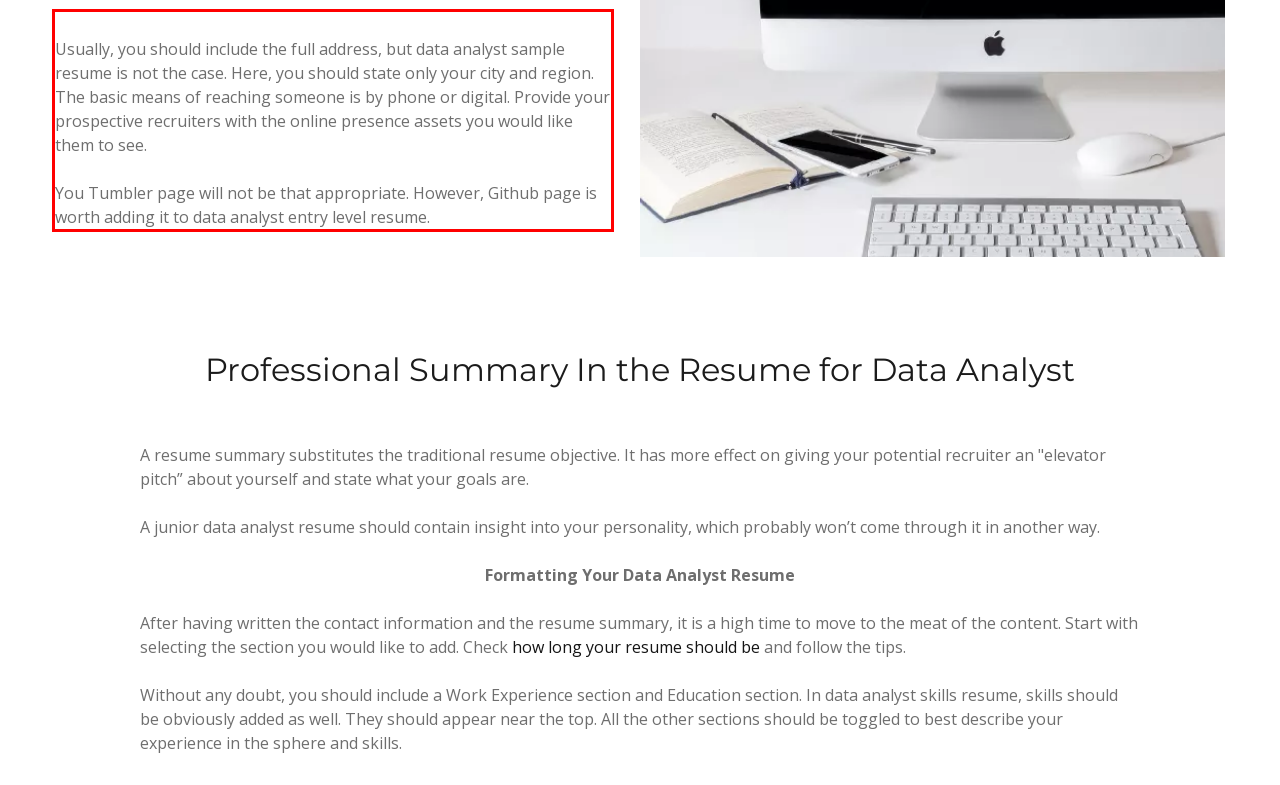Please perform OCR on the text within the red rectangle in the webpage screenshot and return the text content.

Usually, you should include the full address, but data analyst sample resume is not the case. Here, you should state only your city and region. The basic means of reaching someone is by phone or digital. Provide your prospective recruiters with the online presence assets you would like them to see. You Tumbler page will not be that appropriate. However, Github page is worth adding it to data analyst entry level resume.